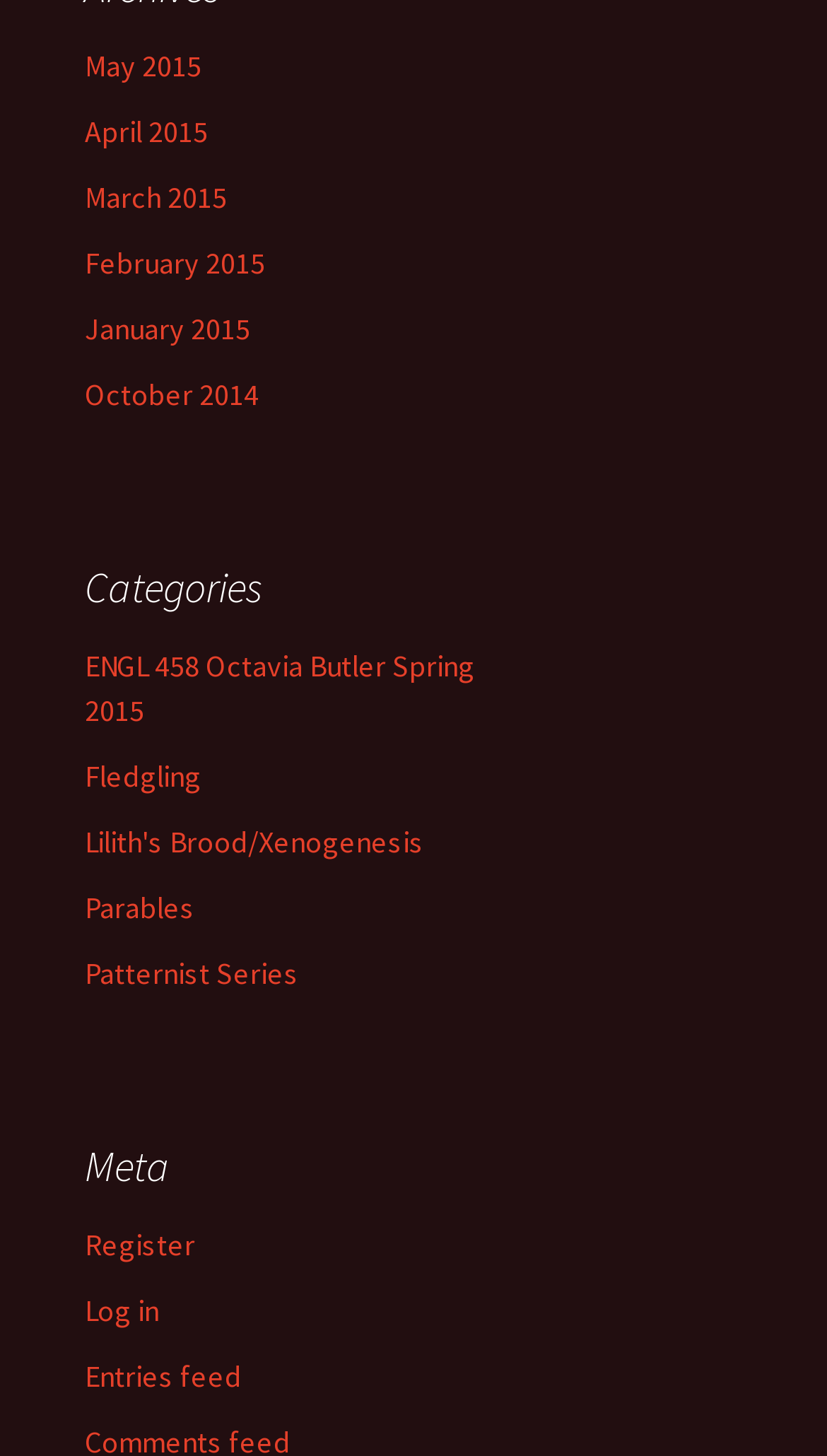Locate the UI element described by February 2015 in the provided webpage screenshot. Return the bounding box coordinates in the format (top-left x, top-left y, bottom-right x, bottom-right y), ensuring all values are between 0 and 1.

[0.103, 0.167, 0.321, 0.193]